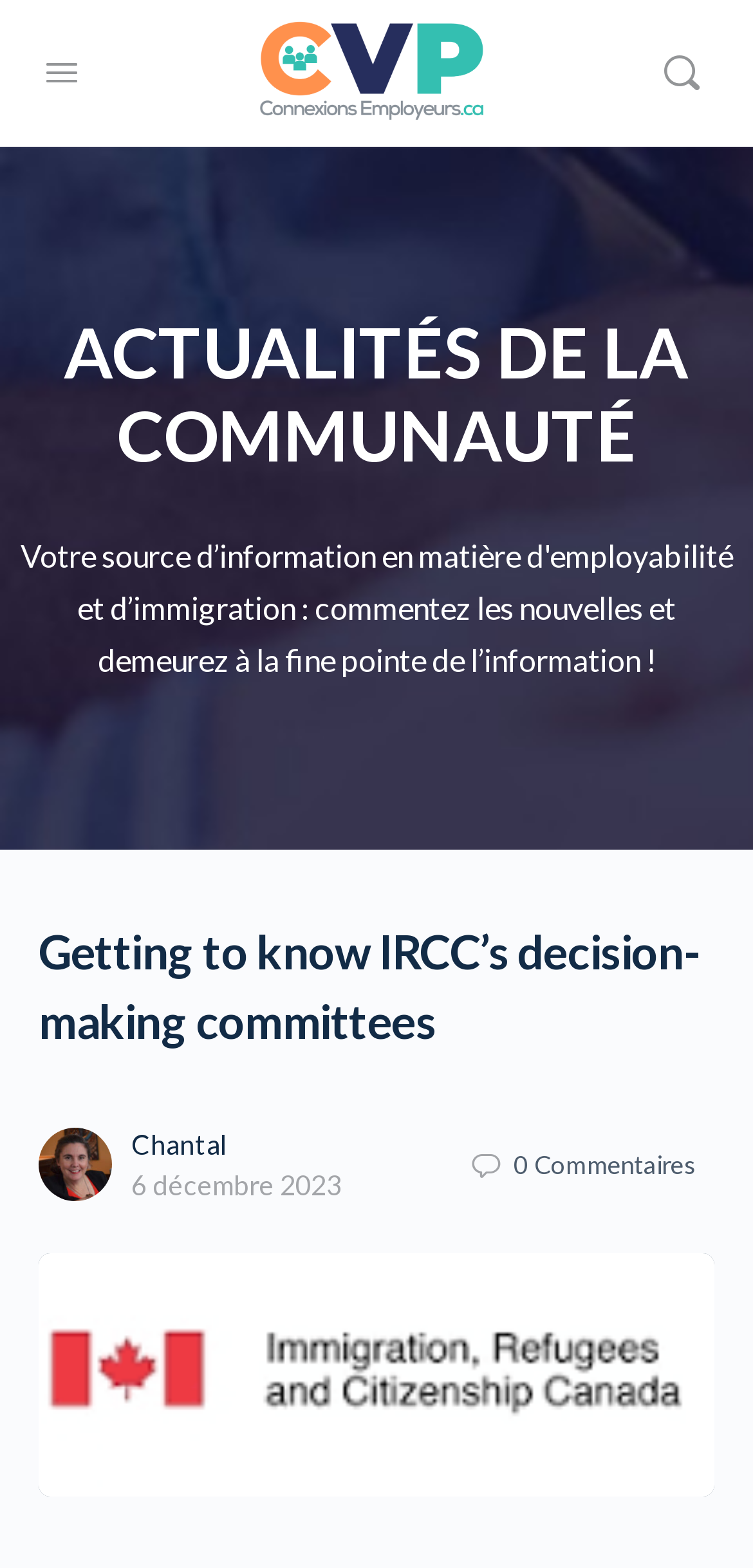What is the date of the latest news?
Look at the image and answer with only one word or phrase.

6 décembre 2023